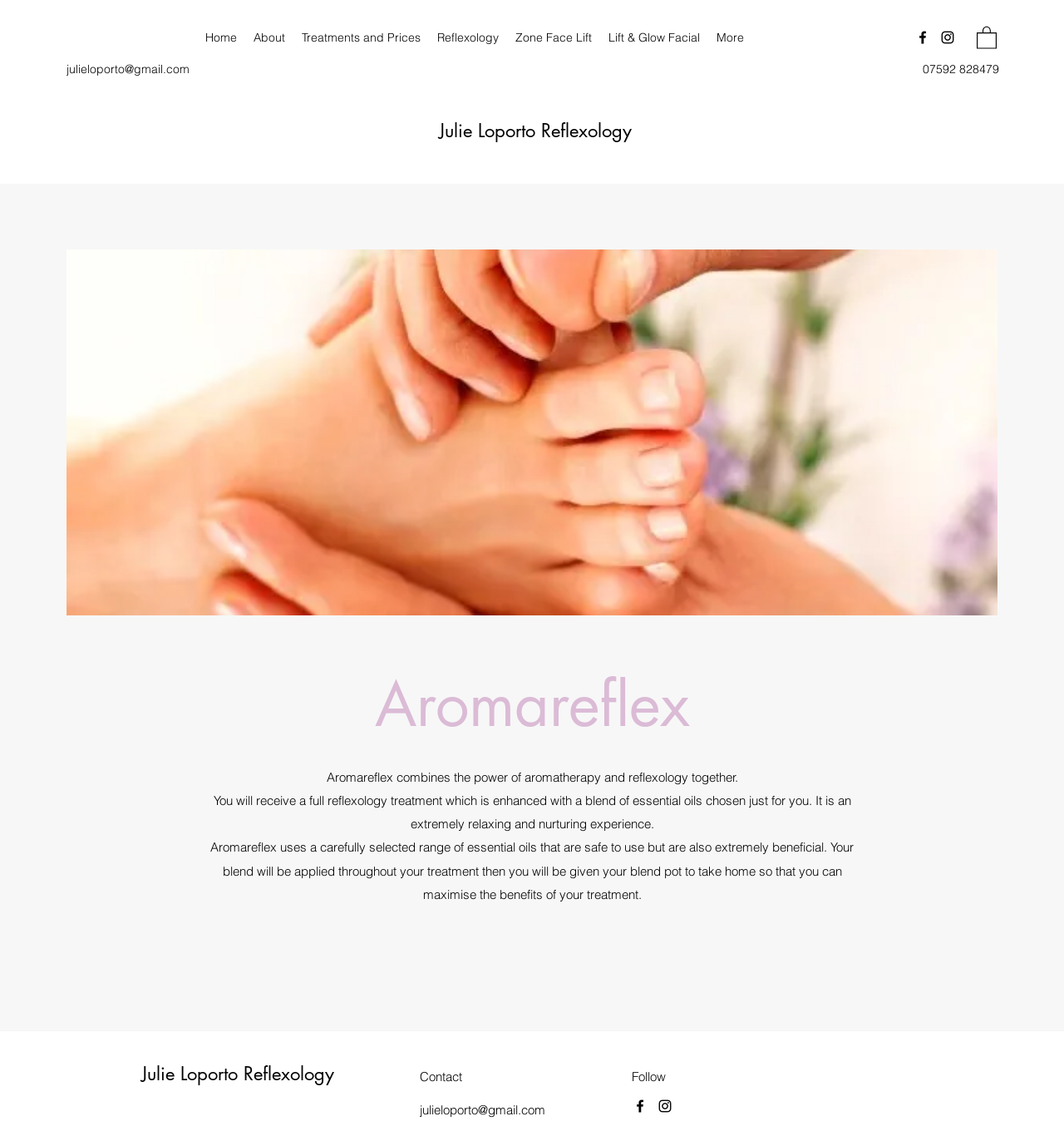What is the purpose of the essential oils used in Aromareflex?
Refer to the image and respond with a one-word or short-phrase answer.

To enhance the reflexology treatment